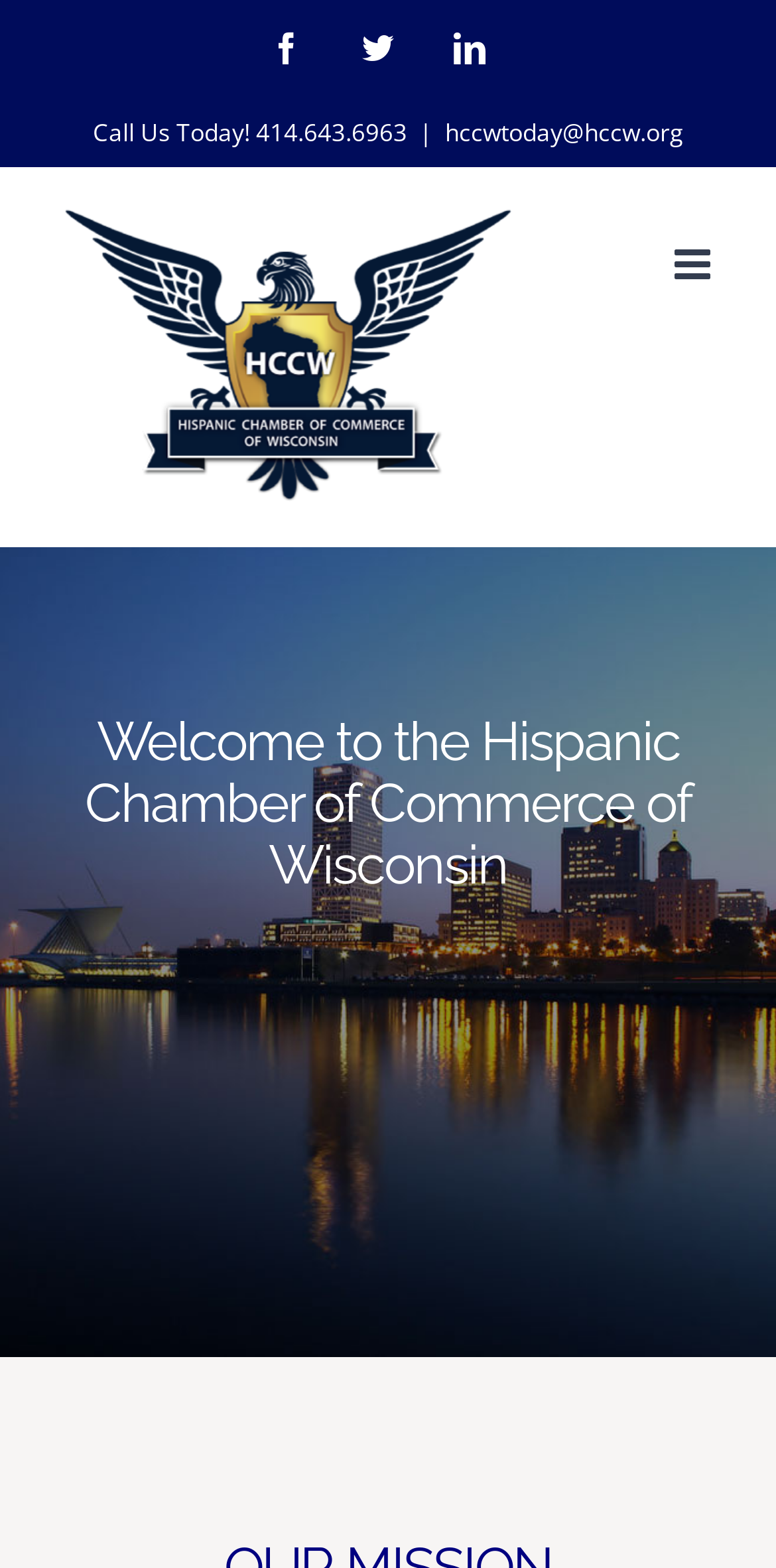Extract the bounding box coordinates for the described element: "aria-label="Toggle mobile menu"". The coordinates should be represented as four float numbers between 0 and 1: [left, top, right, bottom].

[0.869, 0.155, 0.923, 0.182]